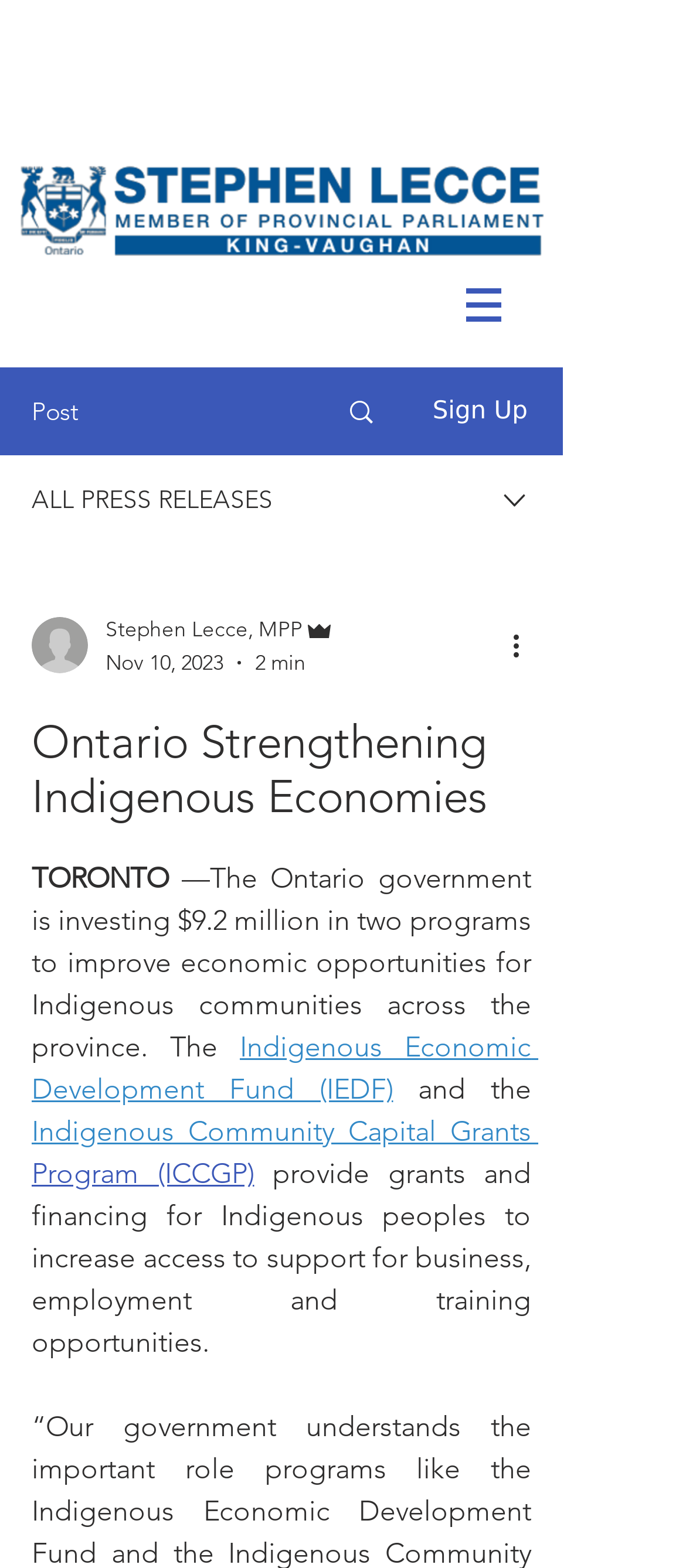What is the date of the article?
Using the visual information from the image, give a one-word or short-phrase answer.

Nov 10, 2023